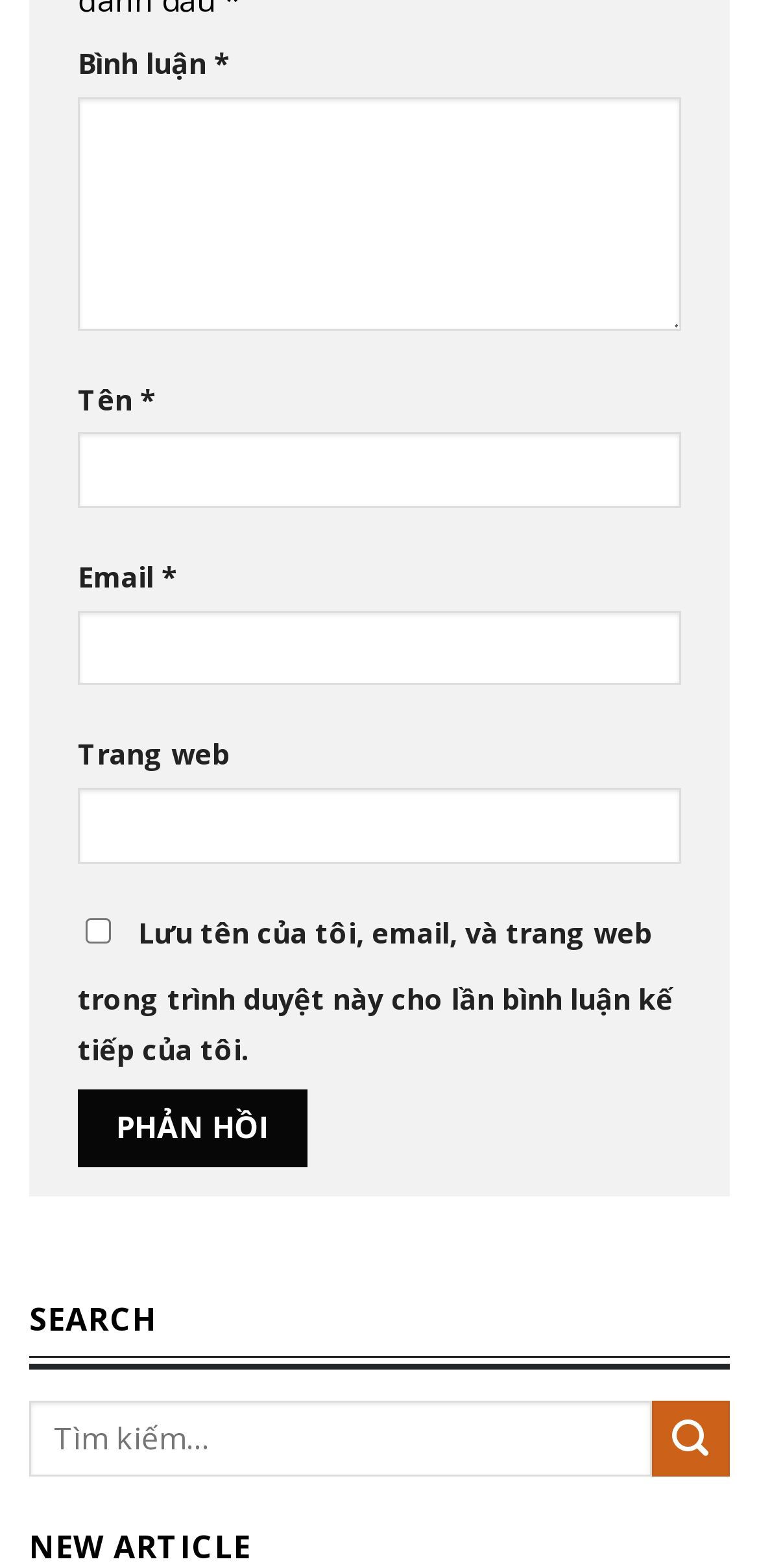Determine the bounding box coordinates for the region that must be clicked to execute the following instruction: "leave a comment".

[0.103, 0.062, 0.897, 0.211]